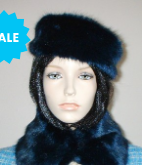What is the purpose of the 'SALE' sign?
Use the image to give a comprehensive and detailed response to the question.

The vibrant blue 'SALE' sign is prominently displayed in the corner of the image, suggesting that the hat is currently on sale or has a special discount. This sign is meant to attract customers and inform them of the promotional offer.